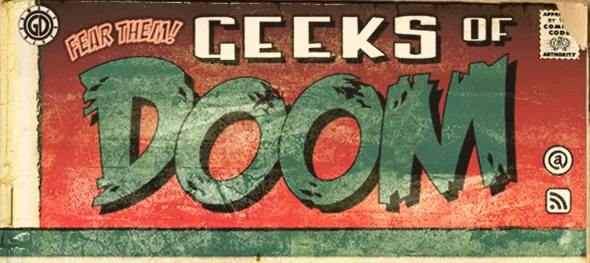Please answer the following question using a single word or phrase: 
What is the color palette of the logo?

Red and green tones